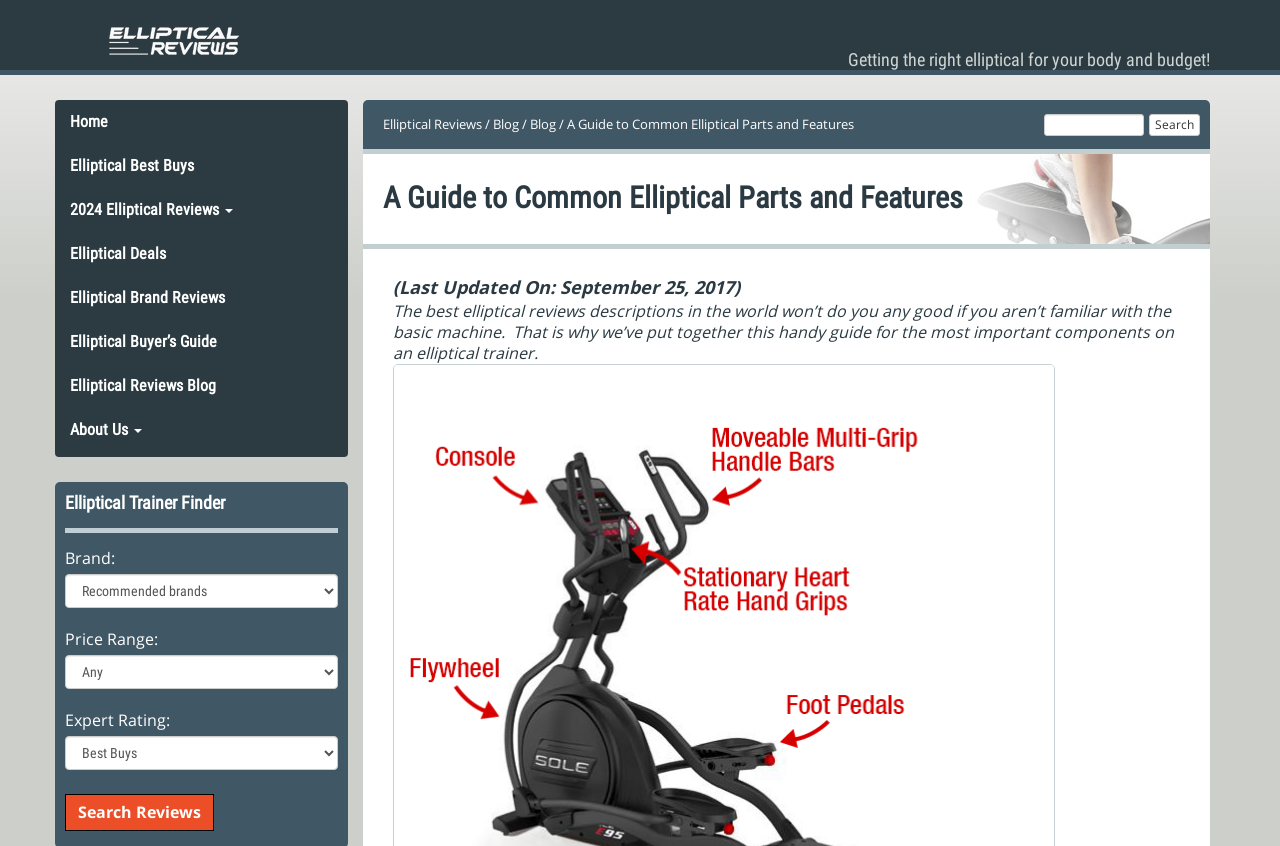Generate a thorough description of the webpage.

This webpage is a guide to common elliptical parts and features. At the top, there is a heading that reads "Getting the right elliptical for your body and budget!" followed by a series of links to other pages, including "Home", "Elliptical Best Buys", and "About Us". 

To the right of these links, there is an image with the text "Elliptical Reviews" and a link to the same page. Below these elements, there is a search bar with a textbox and a "Search" button.

On the left side of the page, there is a section with a heading "Elliptical Trainer Finder" and three comboboxes labeled "Brand:", "Price Range:", and "Expert Rating:". Each combobox has a dropdown menu. Below these comboboxes, there is a "Search Reviews" button.

The main content of the page starts with a heading "A Guide to Common Elliptical Parts and Features" followed by a horizontal separator line. Below the separator, there is a paragraph of text that explains the purpose of the guide, which is to help readers understand the basic components of an elliptical trainer.